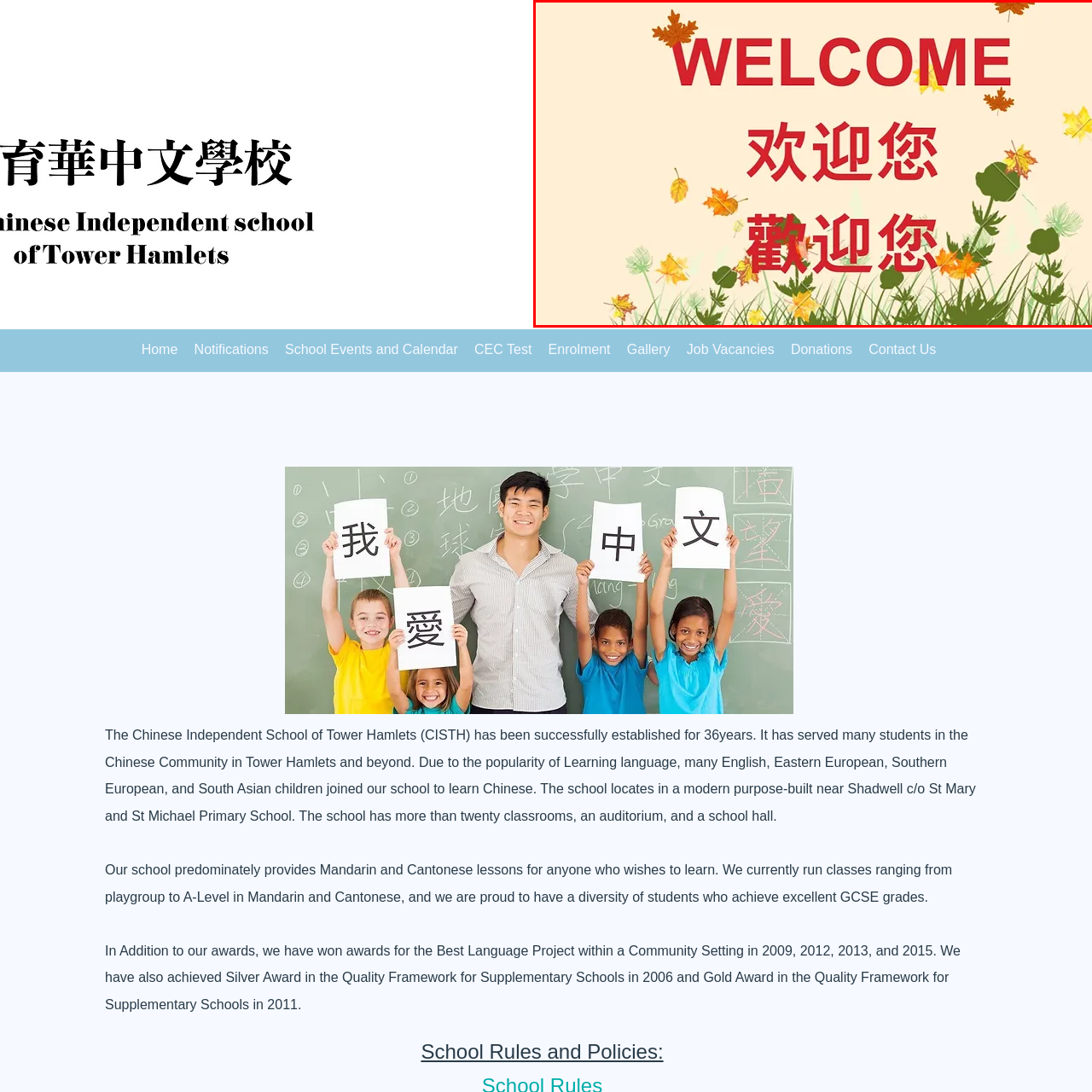View the part of the image surrounded by red, What season is suggested by the image? Respond with a concise word or phrase.

Autumn